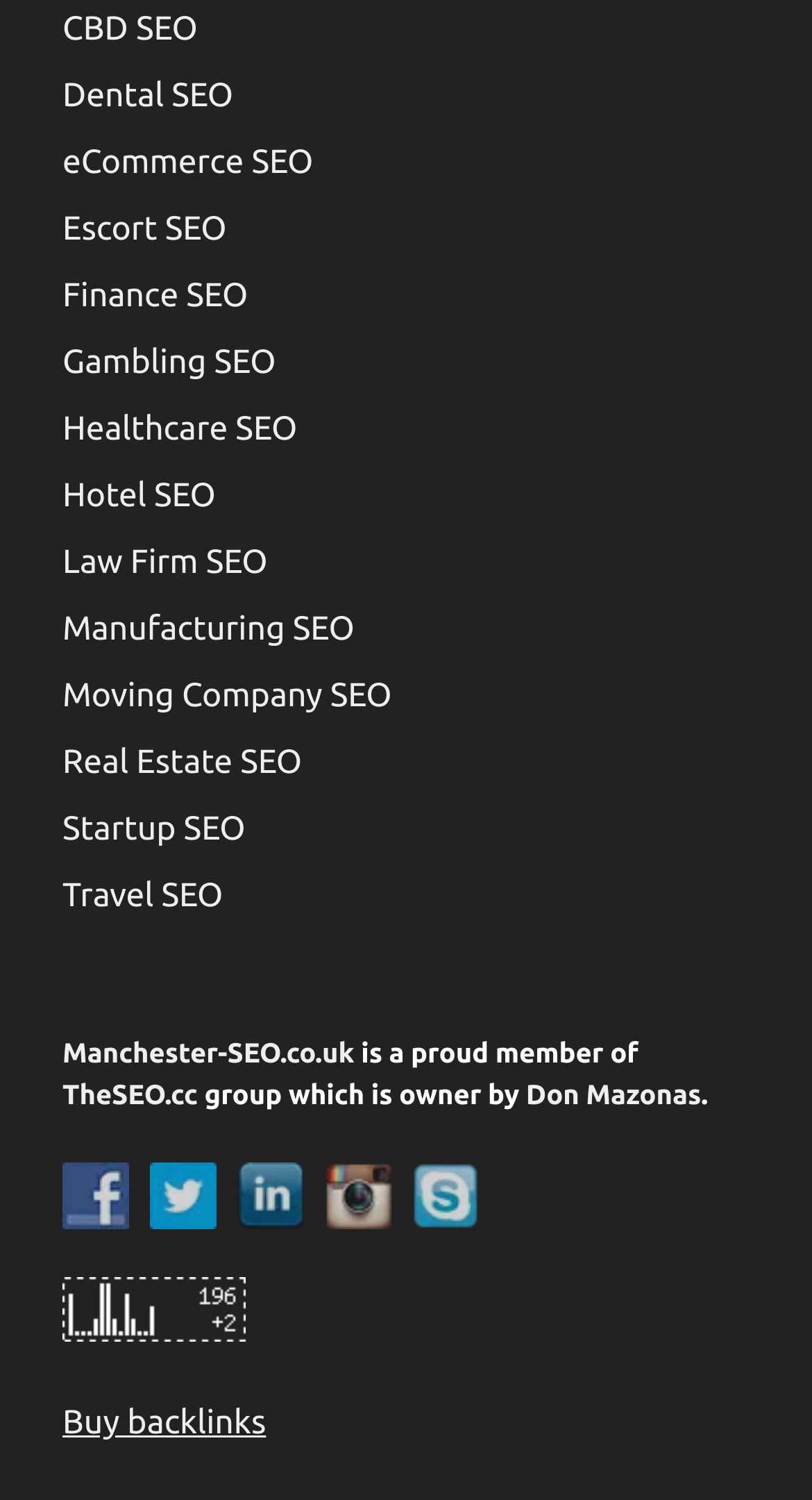Please specify the bounding box coordinates of the clickable region to carry out the following instruction: "Click on CBD SEO". The coordinates should be four float numbers between 0 and 1, in the format [left, top, right, bottom].

[0.077, 0.006, 0.244, 0.031]